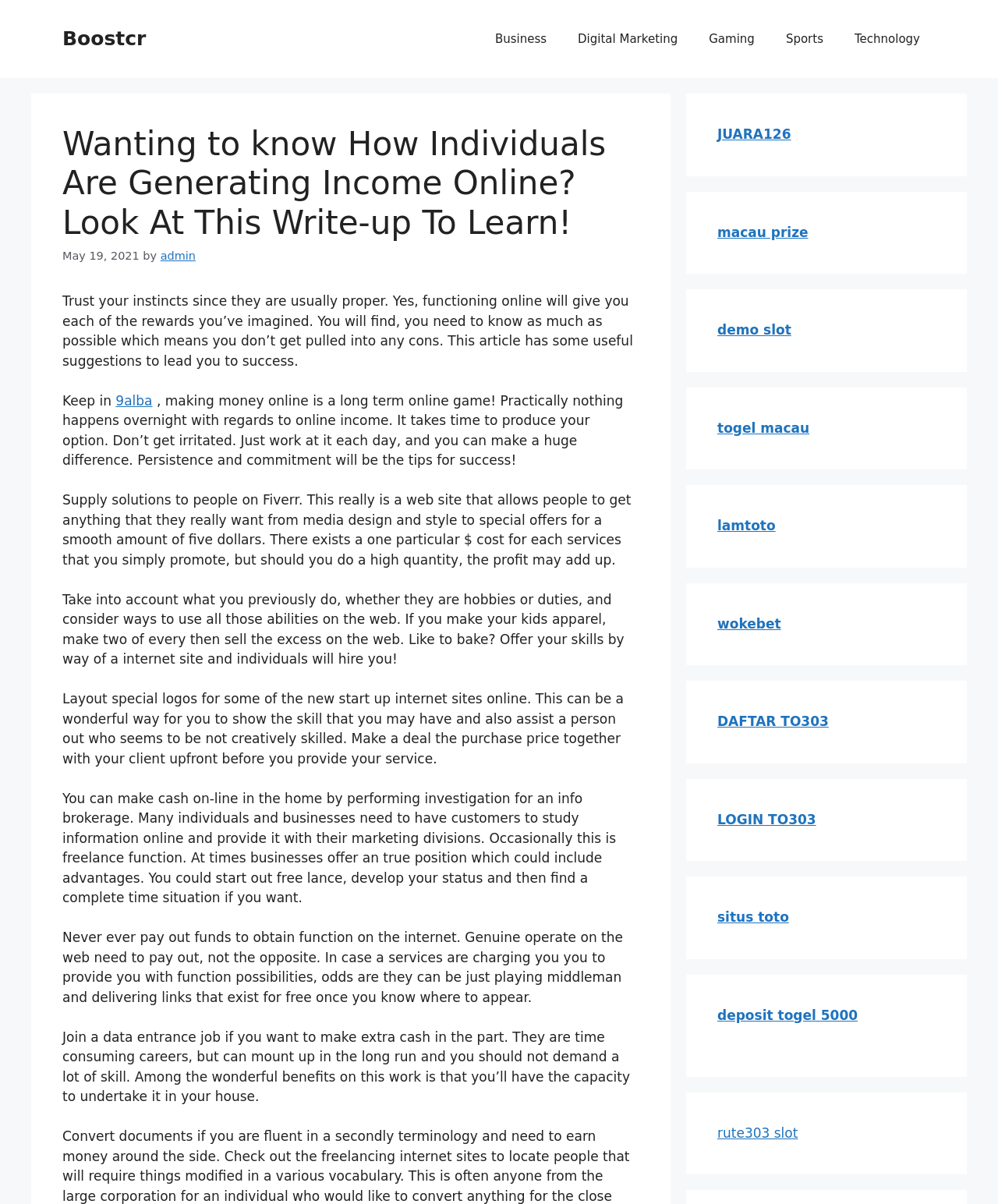Based on the description "Sports", find the bounding box of the specified UI element.

[0.772, 0.013, 0.841, 0.052]